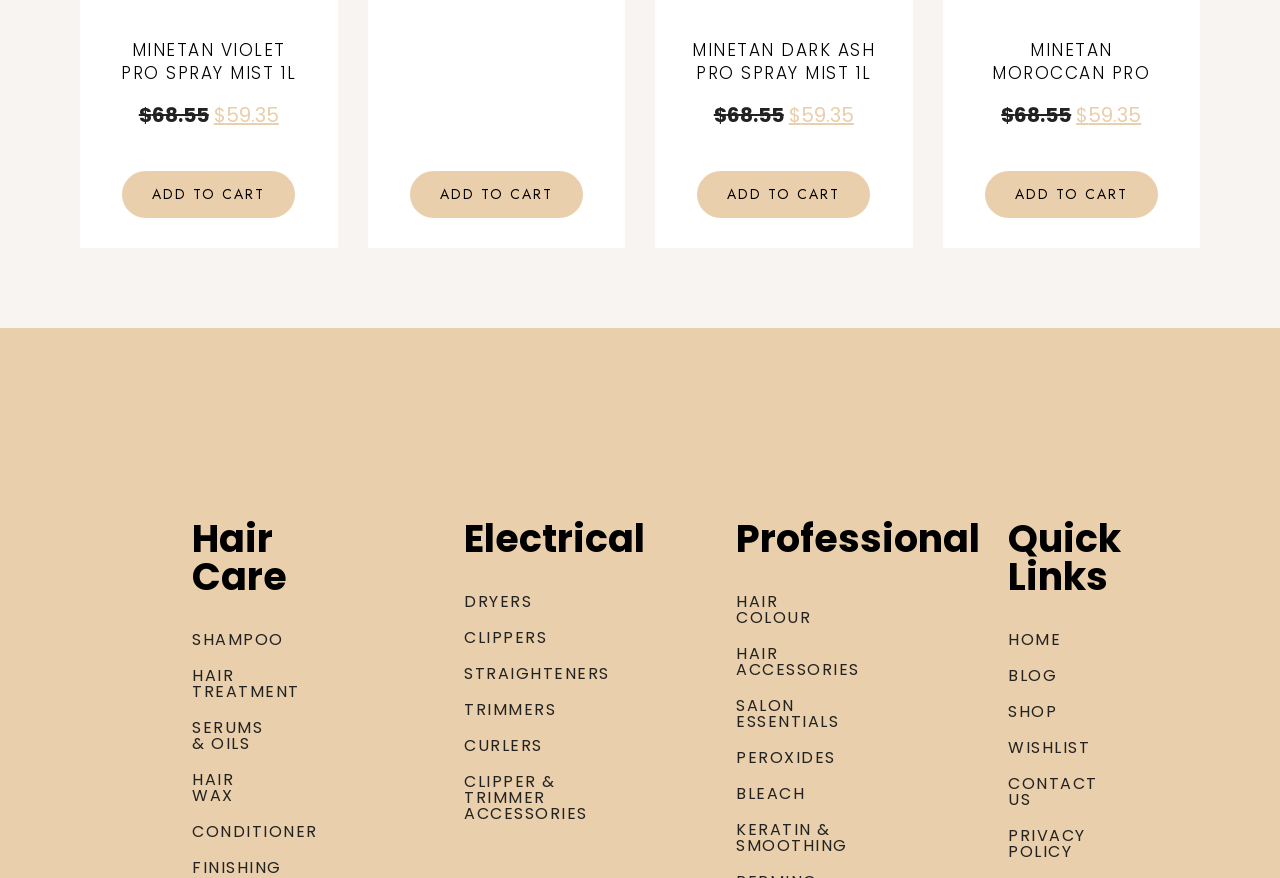Please answer the following question using a single word or phrase: 
What categories are available under Hair Care?

5